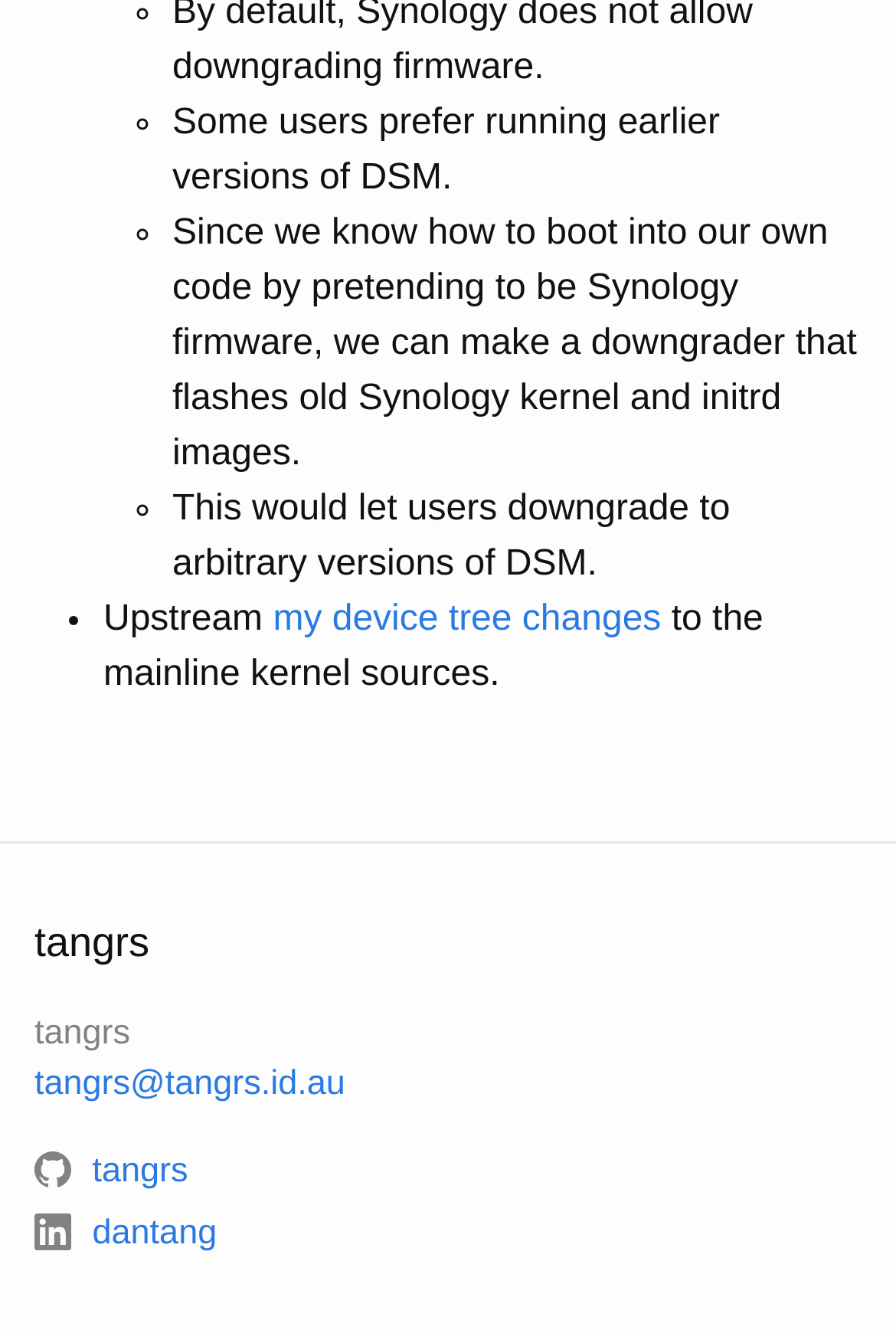What is the purpose of the downgrader?
Examine the image and give a concise answer in one word or a short phrase.

To downgrade to arbitrary versions of DSM